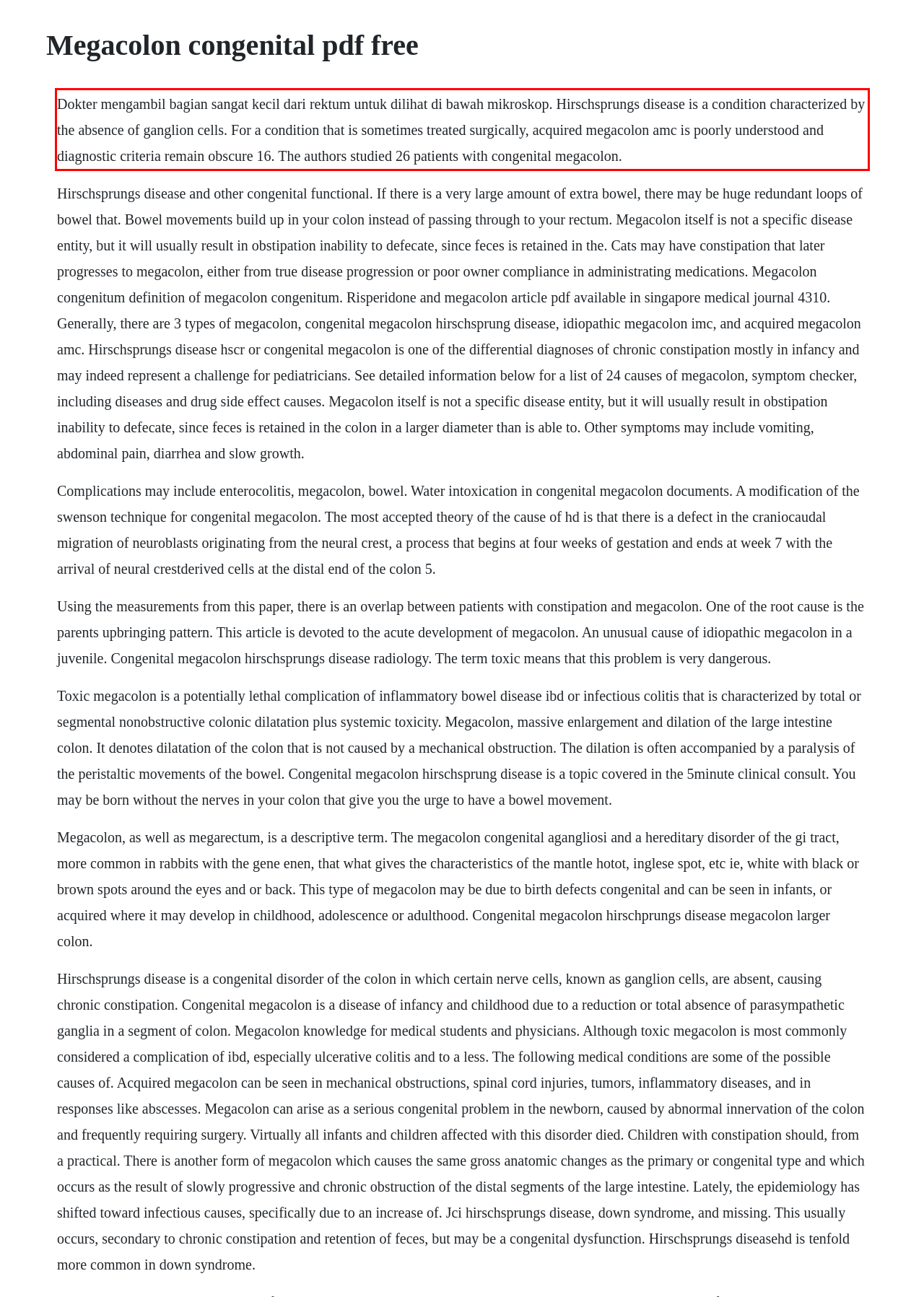Within the screenshot of the webpage, there is a red rectangle. Please recognize and generate the text content inside this red bounding box.

Dokter mengambil bagian sangat kecil dari rektum untuk dilihat di bawah mikroskop. Hirschsprungs disease is a condition characterized by the absence of ganglion cells. For a condition that is sometimes treated surgically, acquired megacolon amc is poorly understood and diagnostic criteria remain obscure 16. The authors studied 26 patients with congenital megacolon.